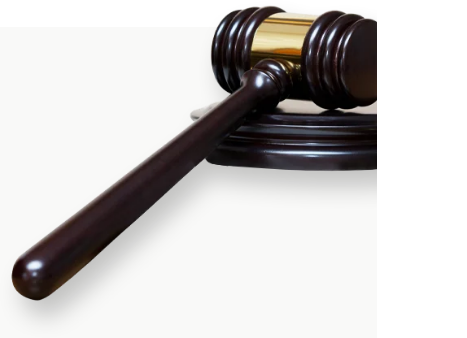Give a one-word or one-phrase response to the question:
What is the purpose of the metallic ring on the gavel?

Adds sophistication